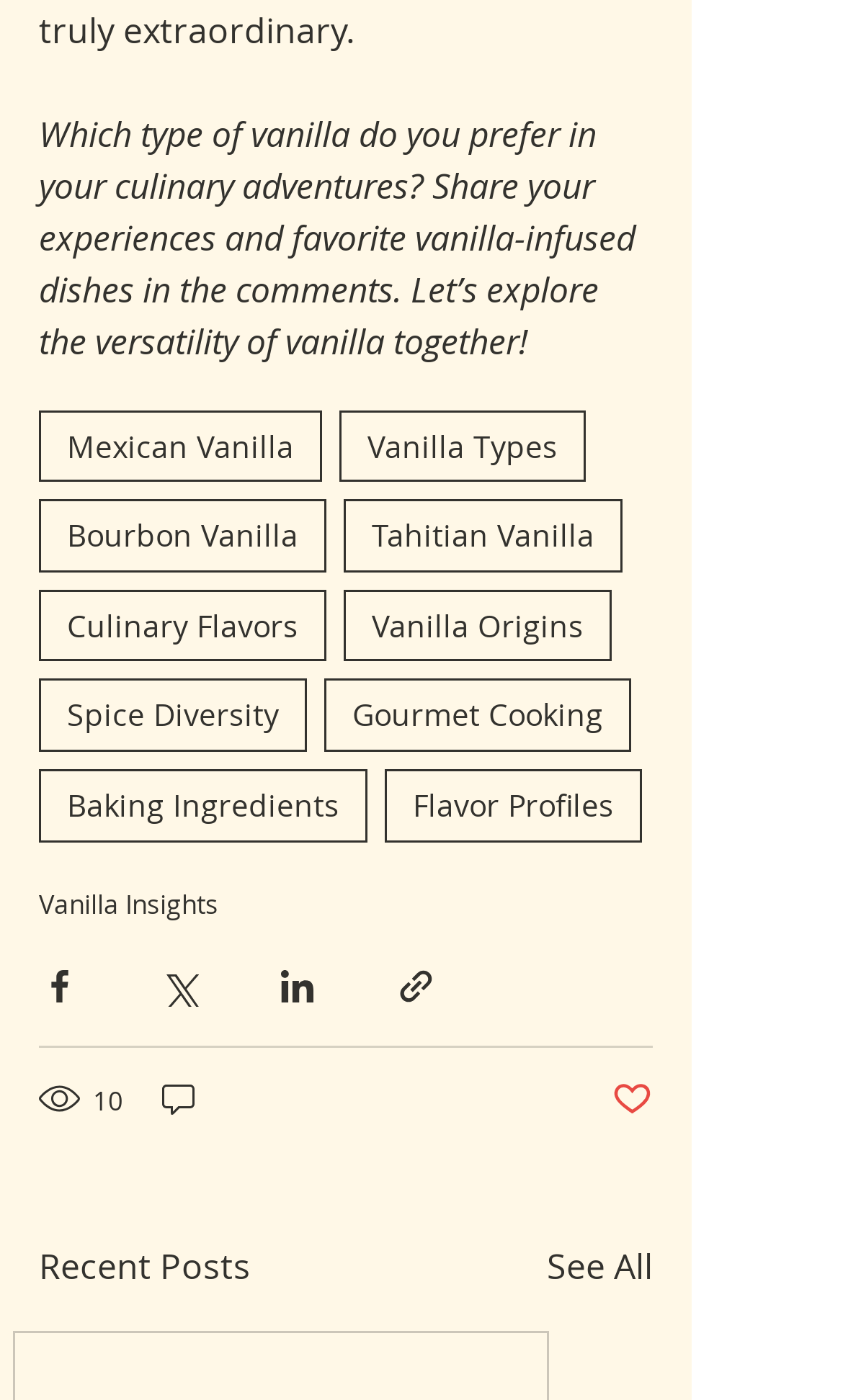Please find the bounding box coordinates of the clickable region needed to complete the following instruction: "View recent posts". The bounding box coordinates must consist of four float numbers between 0 and 1, i.e., [left, top, right, bottom].

[0.046, 0.885, 0.297, 0.922]